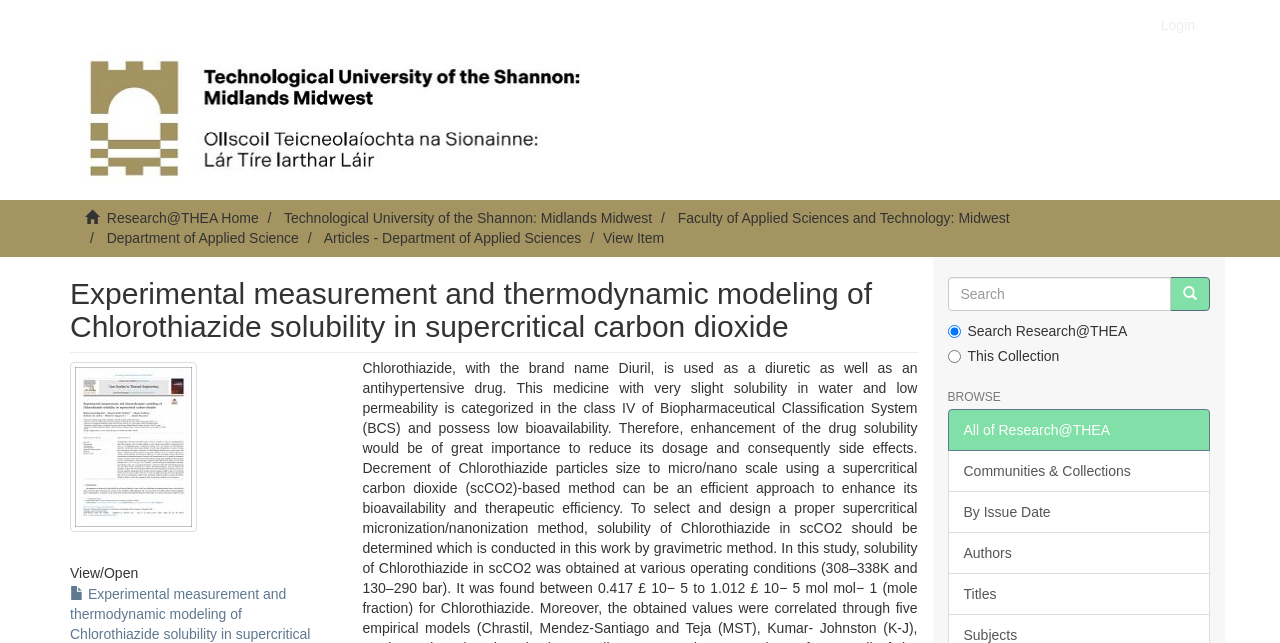Based on the element description Login, identify the bounding box coordinates for the UI element. The coordinates should be in the format (top-left x, top-left y, bottom-right x, bottom-right y) and within the 0 to 1 range.

[0.895, 0.0, 0.945, 0.078]